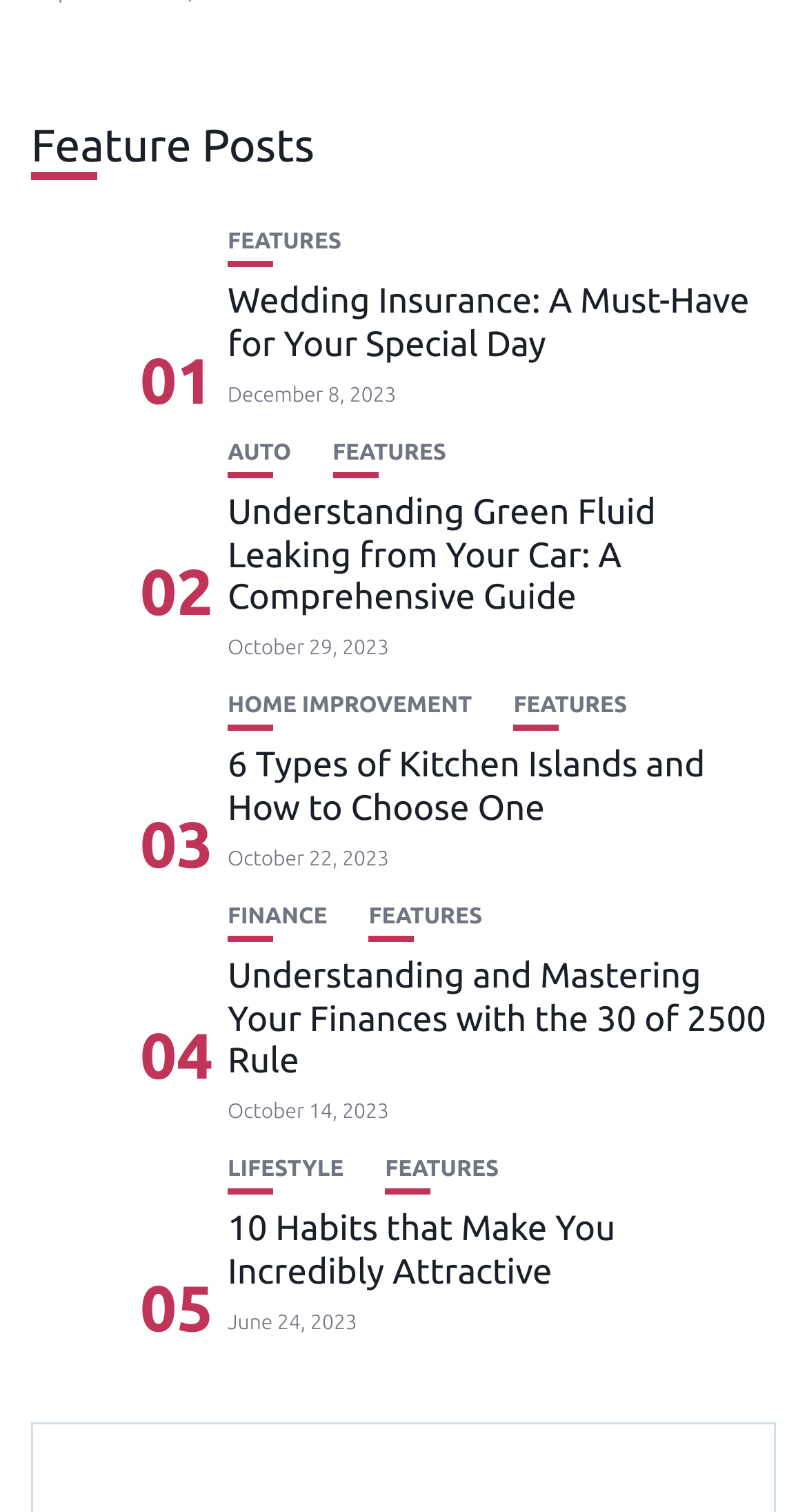What is the title of the last feature post?
Kindly answer the question with as much detail as you can.

The last feature post is identified by the heading element '10 Habits that Make You Incredibly Attractive' and the link '10 Habits that Make You Incredibly Attractive' with a bounding box coordinate of [0.038, 0.767, 0.244, 0.877].